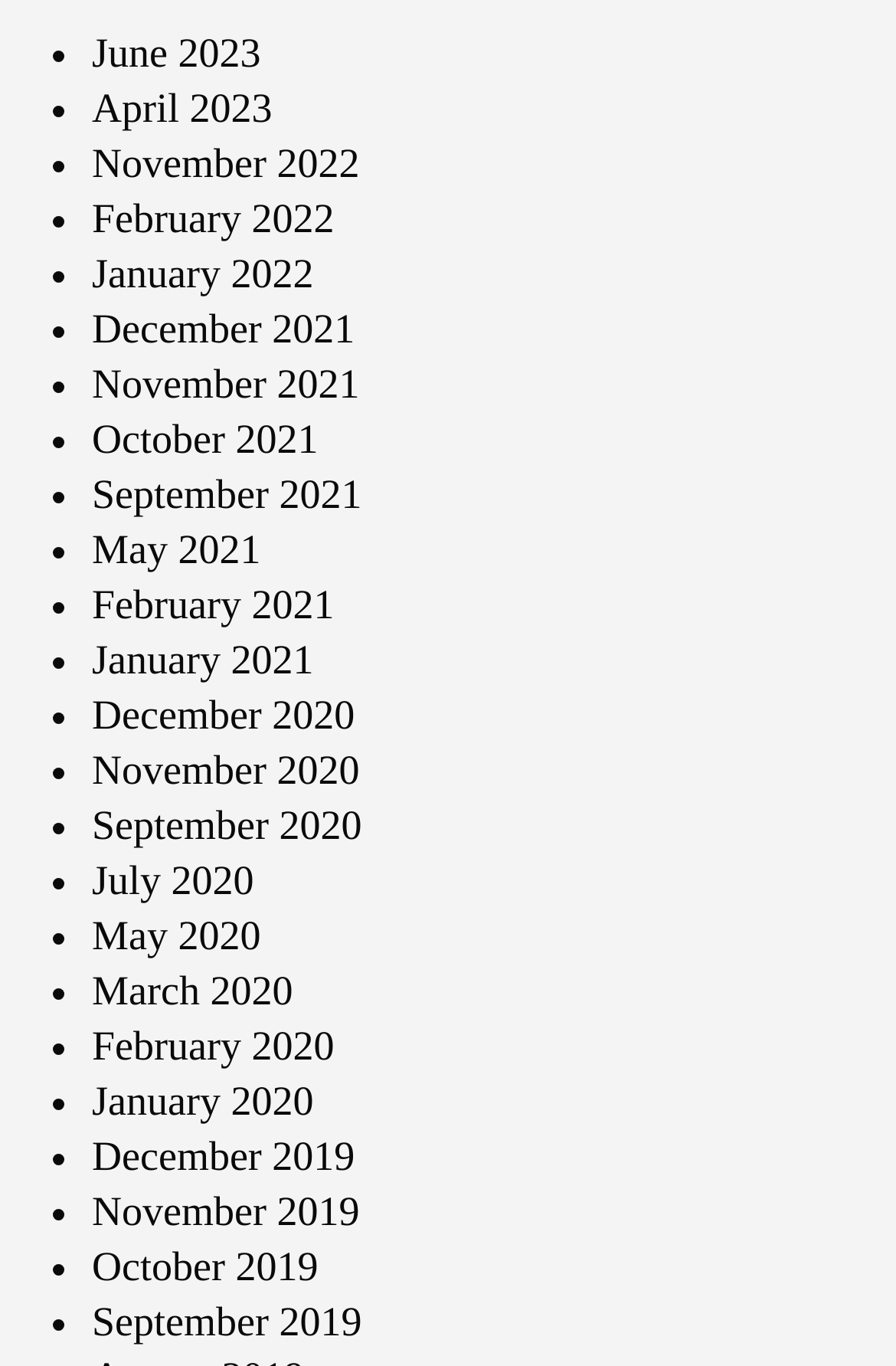Answer the question below in one word or phrase:
Are all links related to months?

Yes